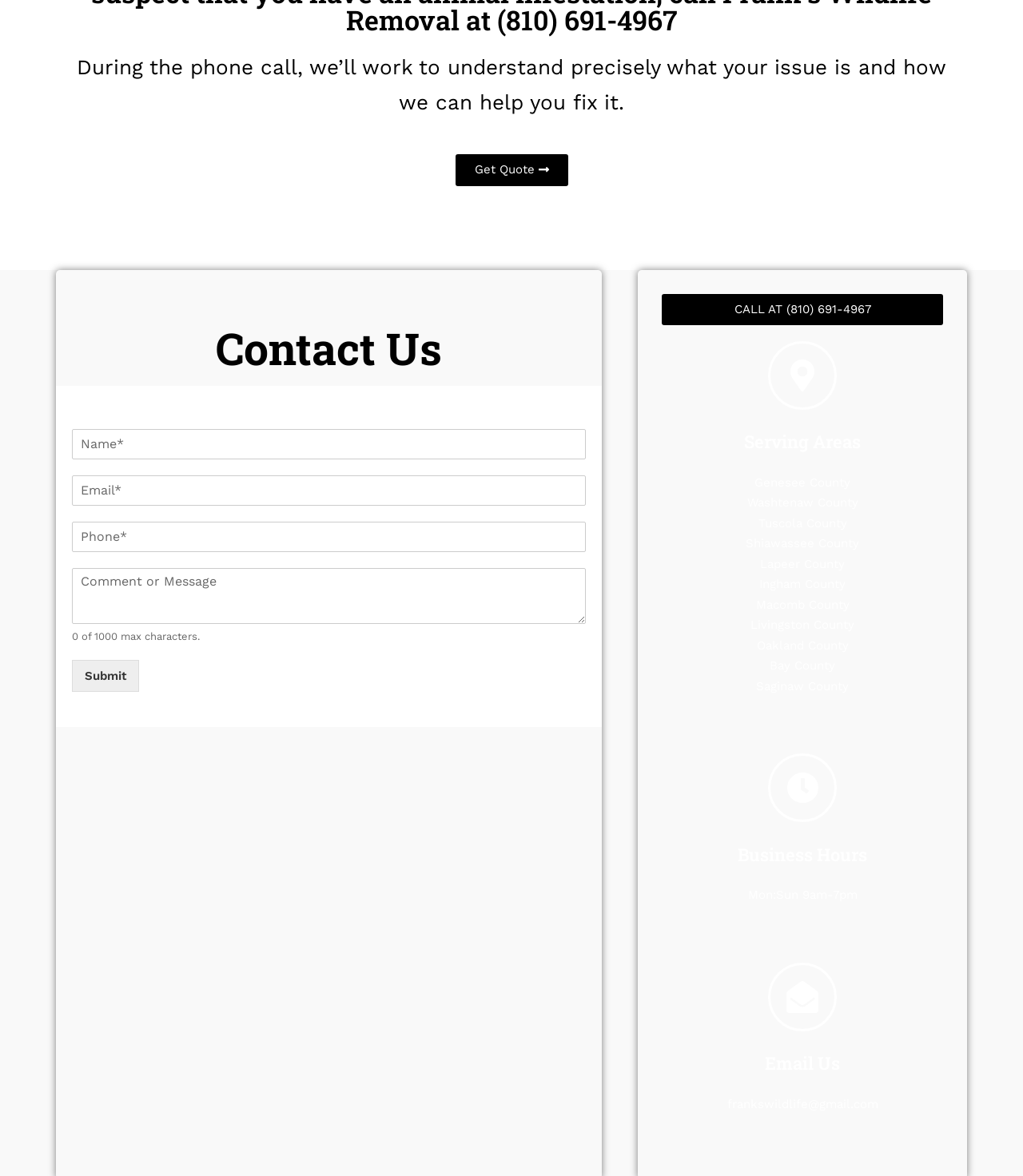Extract the bounding box coordinates for the described element: "Get Quote". The coordinates should be represented as four float numbers between 0 and 1: [left, top, right, bottom].

[0.445, 0.131, 0.555, 0.158]